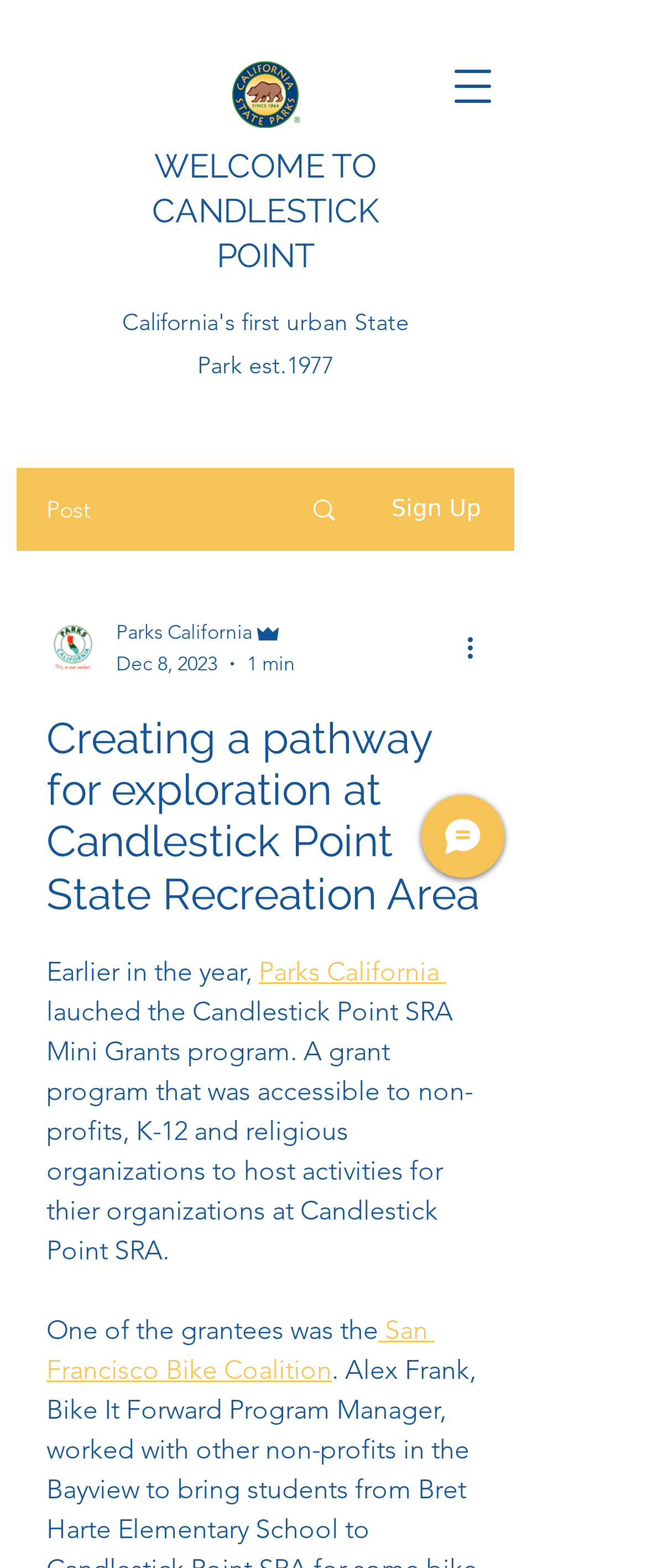Specify the bounding box coordinates of the element's region that should be clicked to achieve the following instruction: "Sign up". The bounding box coordinates consist of four float numbers between 0 and 1, in the format [left, top, right, bottom].

[0.605, 0.316, 0.744, 0.333]